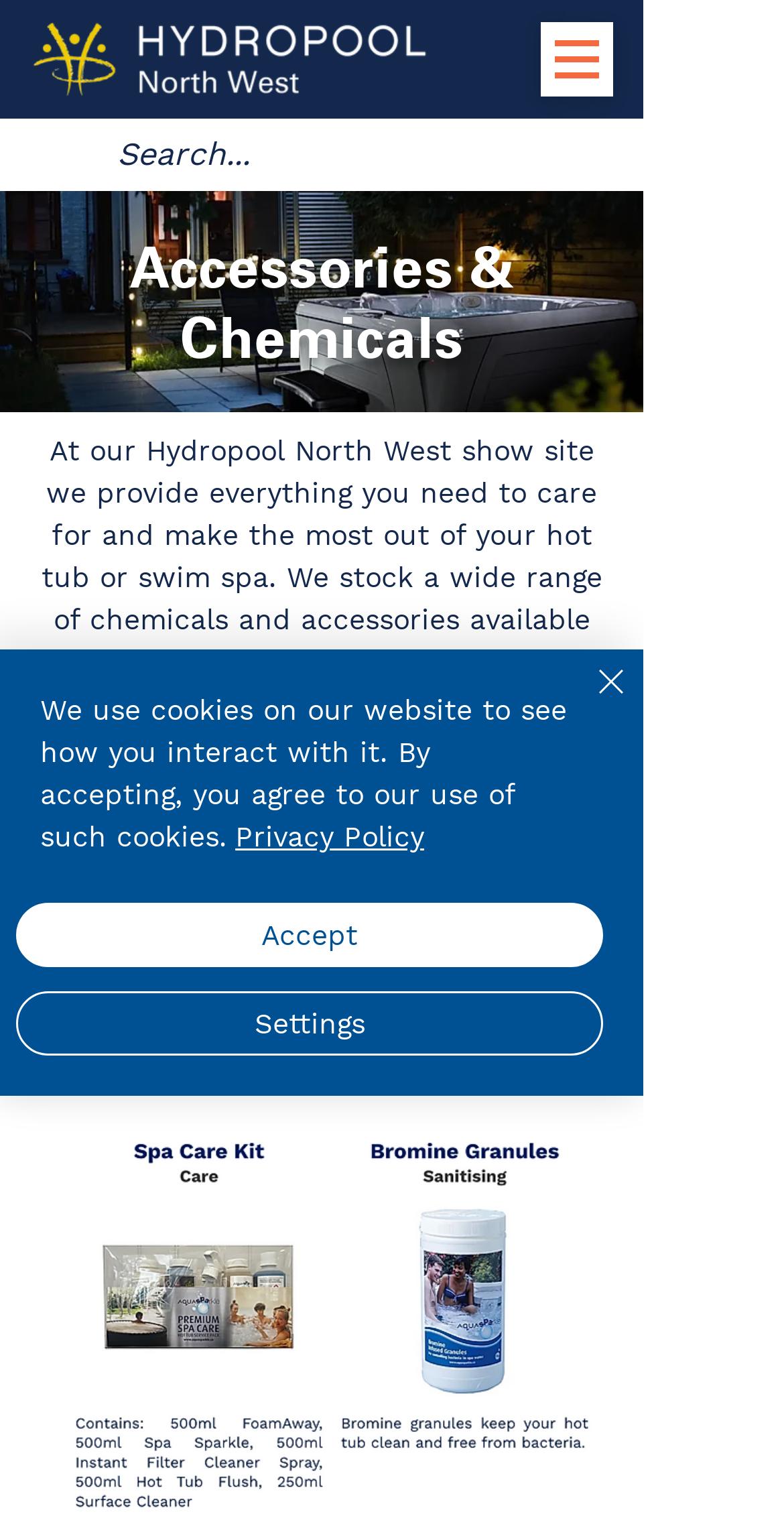What is the purpose of the show site?
Please use the visual content to give a single word or phrase answer.

To provide hot tub and spa care products